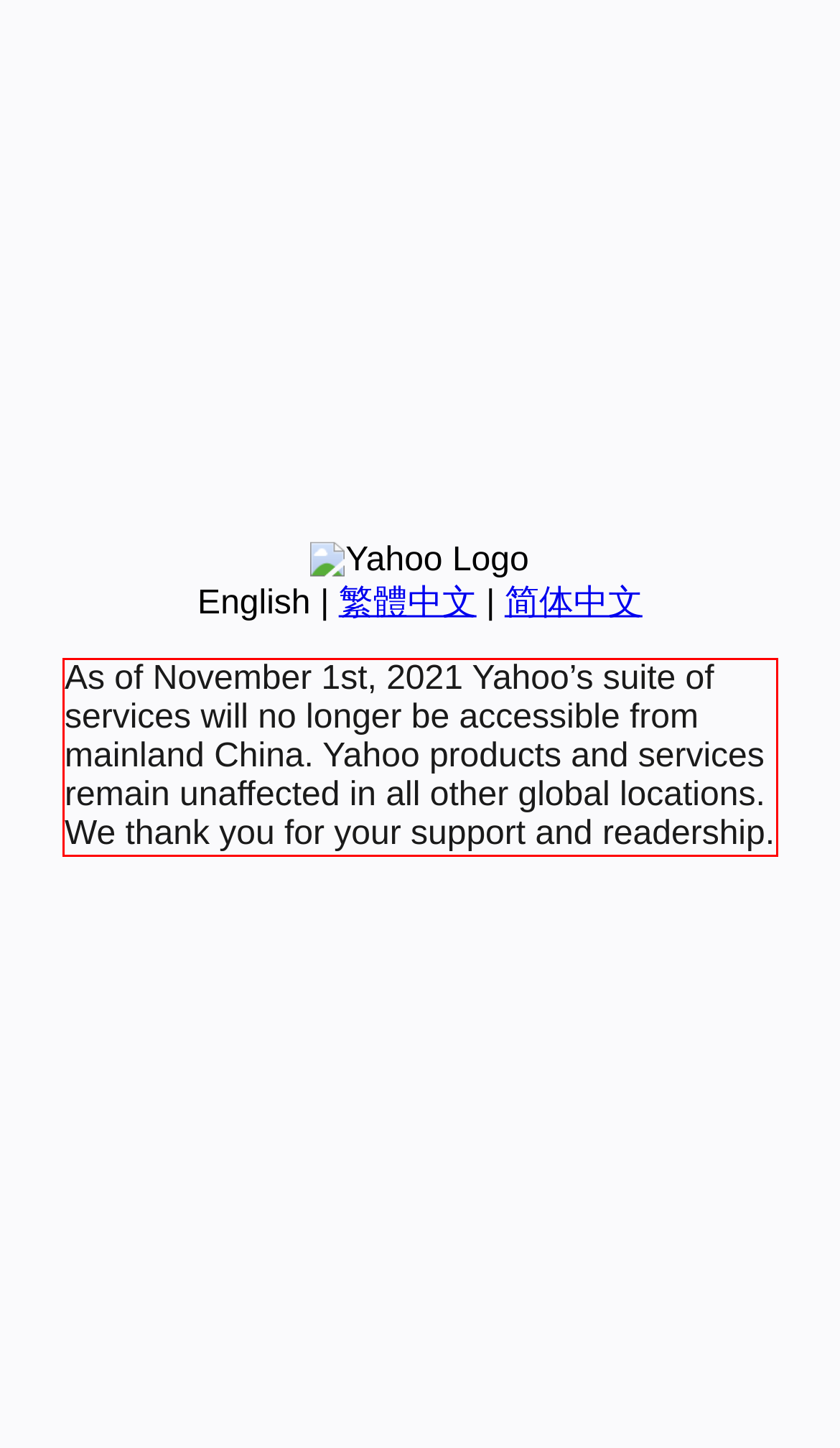You are given a screenshot with a red rectangle. Identify and extract the text within this red bounding box using OCR.

As of November 1st, 2021 Yahoo’s suite of services will no longer be accessible from mainland China. Yahoo products and services remain unaffected in all other global locations. We thank you for your support and readership.